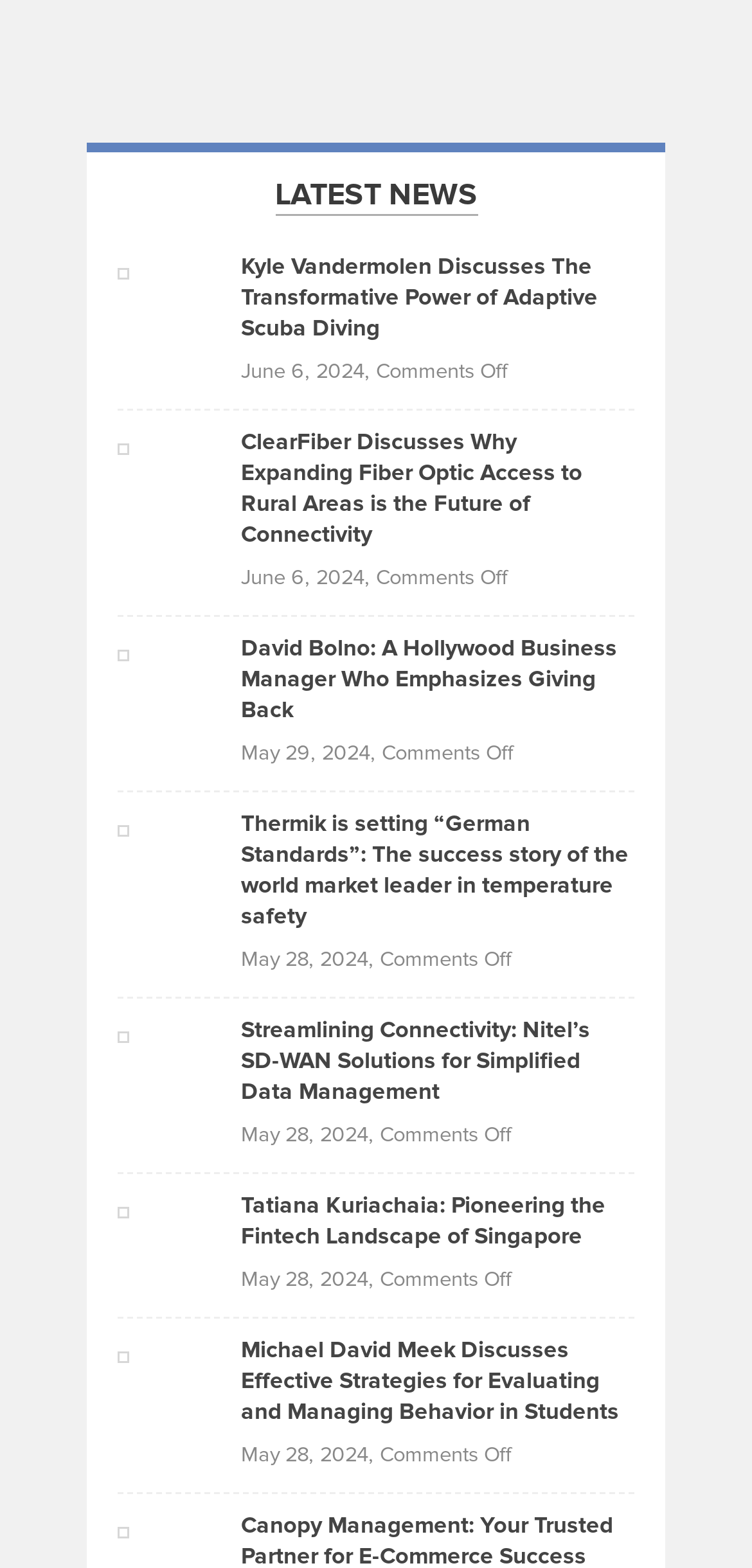What is the topic of the third news article?
Answer the question in as much detail as possible.

The third news article has a heading 'David Bolno: A Hollywood Business Manager Who Emphasizes Giving Back', which suggests that the topic of the article is business.